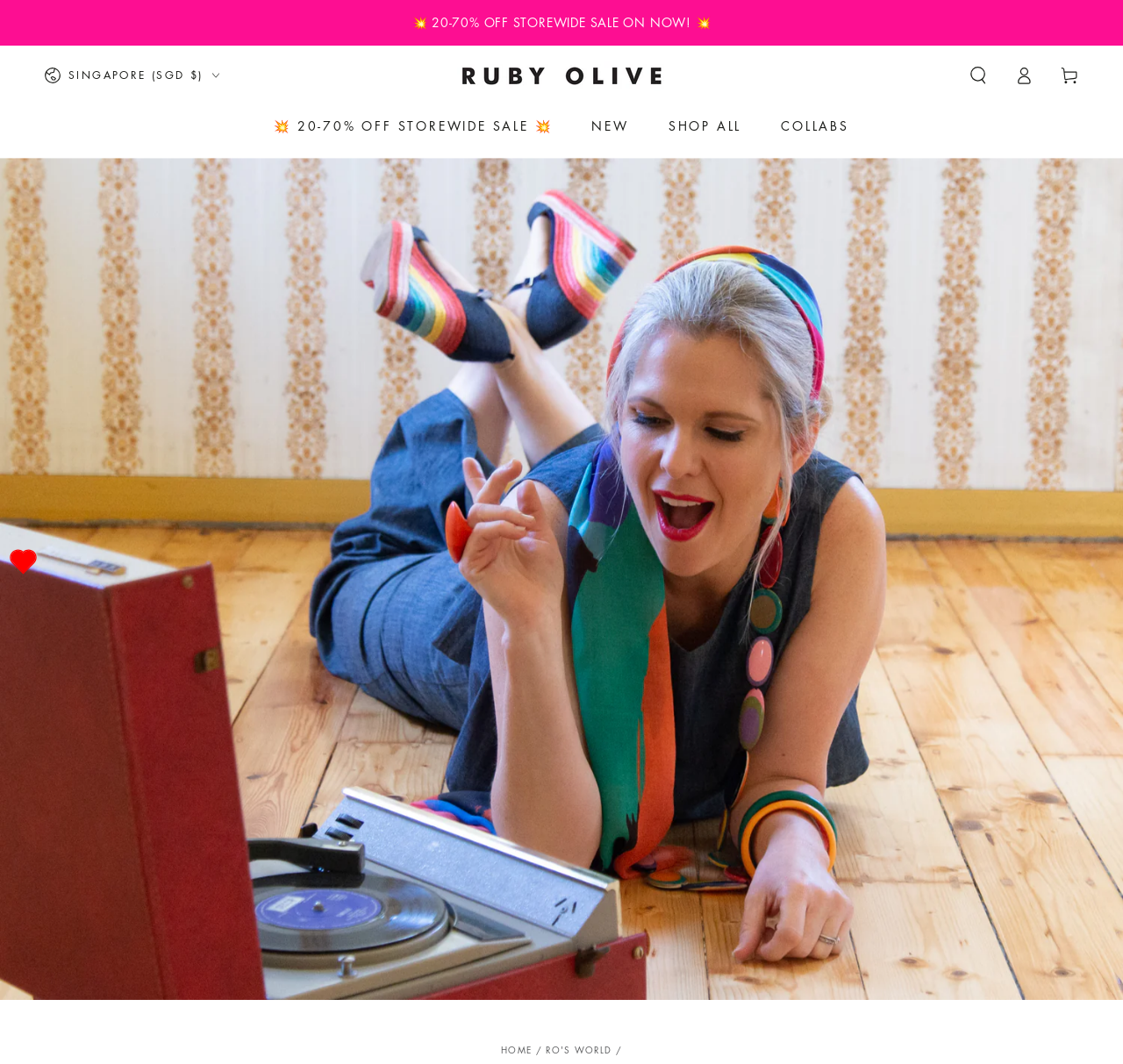Identify the bounding box coordinates for the region to click in order to carry out this instruction: "View Shop Collections". Provide the coordinates using four float numbers between 0 and 1, formatted as [left, top, right, bottom].

None